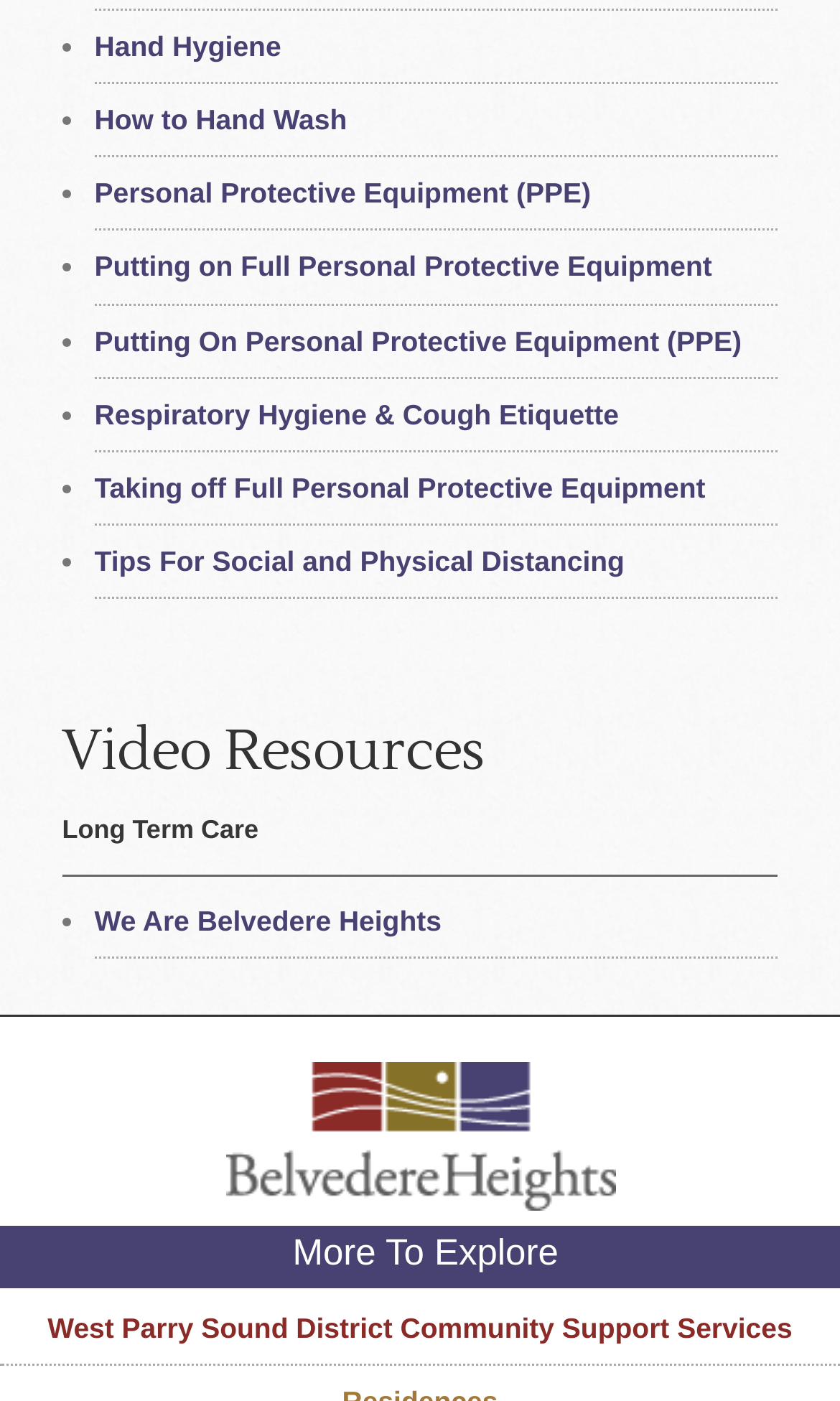Use the details in the image to answer the question thoroughly: 
What is the purpose of the 'Putting on Full Personal Protective Equipment' link?

Based on the context of the webpage, which appears to be providing resources on hand hygiene and personal protective equipment, I infer that the 'Putting on Full Personal Protective Equipment' link is intended to provide guidance on how to properly put on full personal protective equipment.